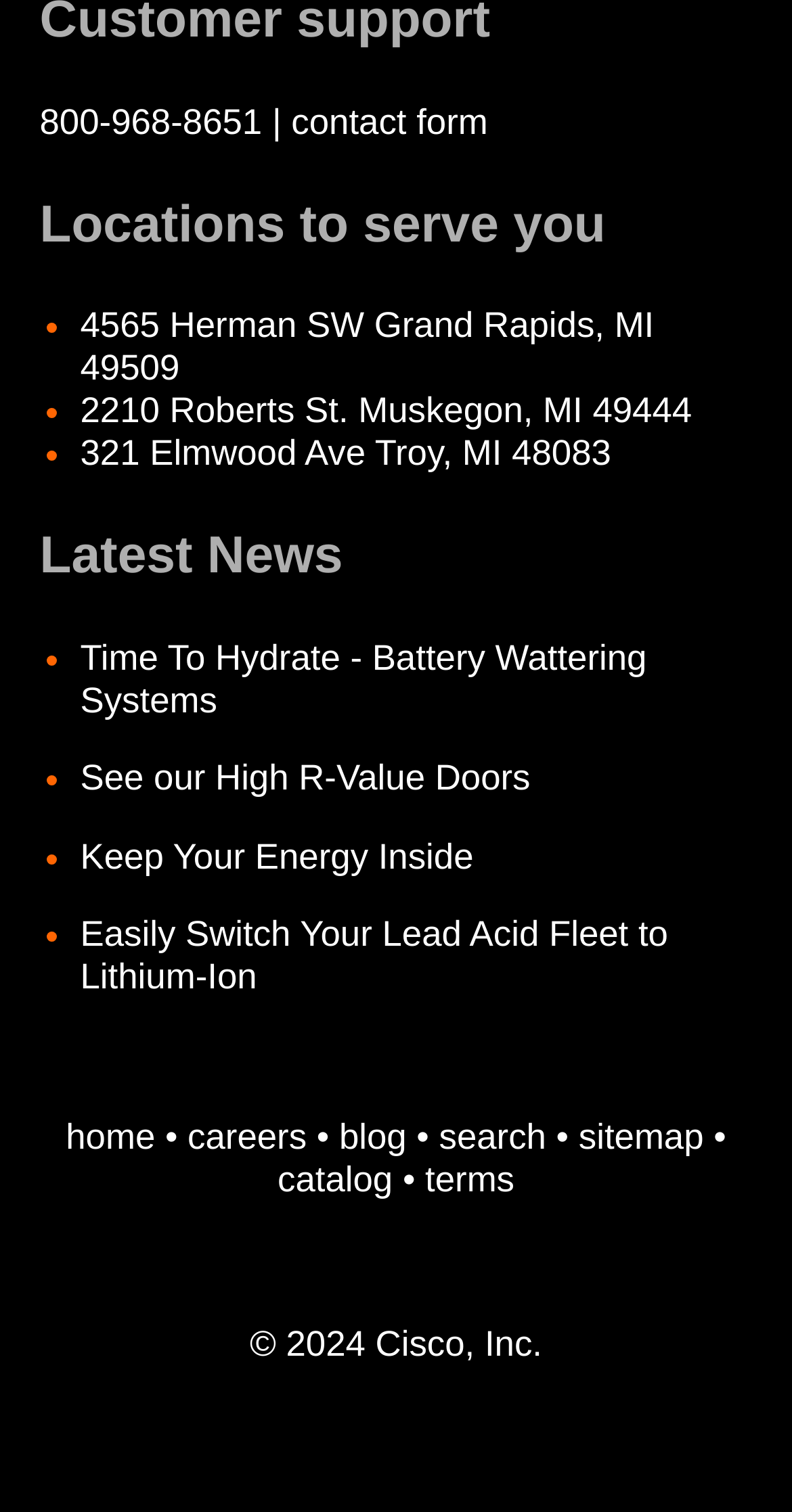What is the latest news topic?
Based on the visual content, answer with a single word or a brief phrase.

Time To Hydrate